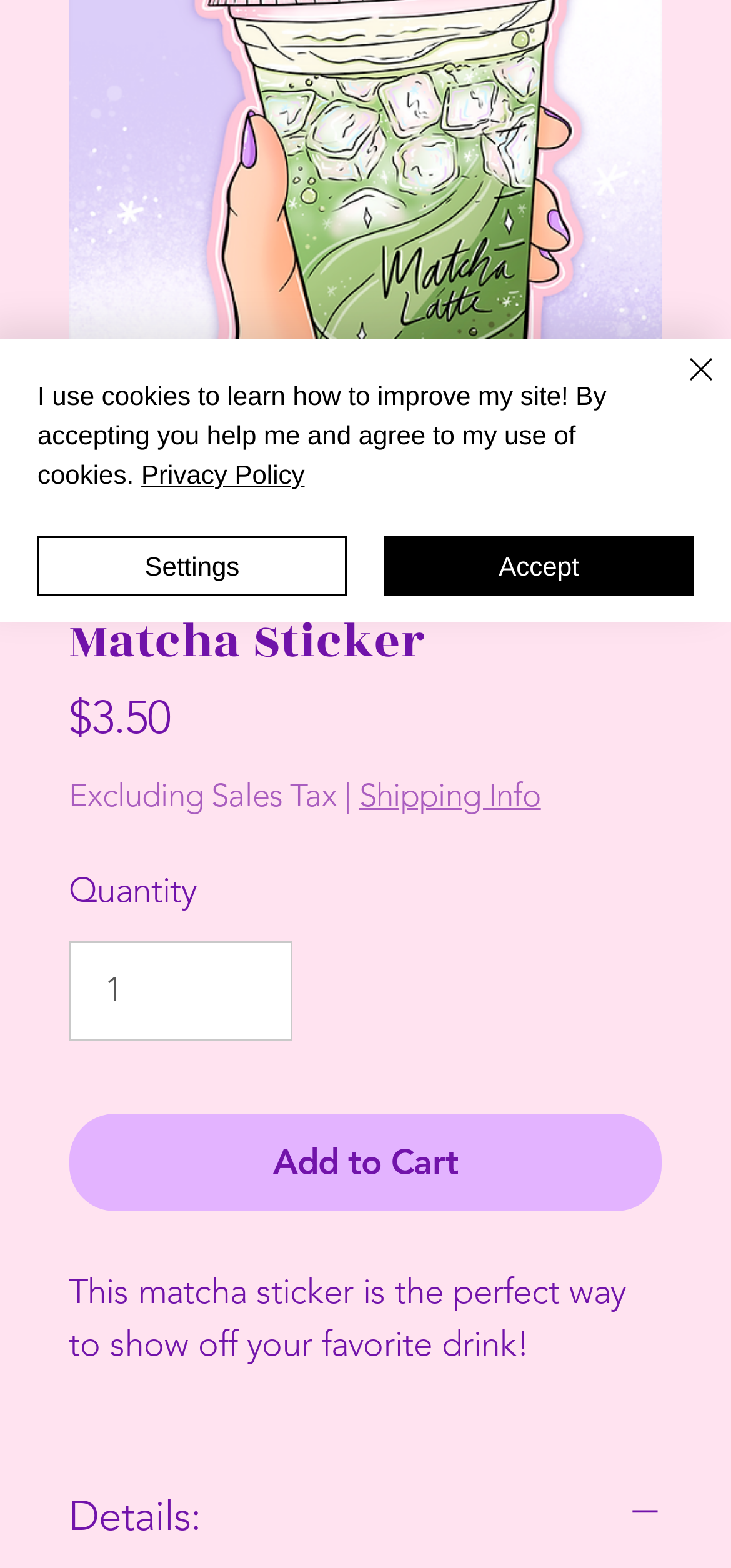Locate the UI element described by Add to Cart in the provided webpage screenshot. Return the bounding box coordinates in the format (top-left x, top-left y, bottom-right x, bottom-right y), ensuring all values are between 0 and 1.

[0.077, 0.511, 0.744, 0.562]